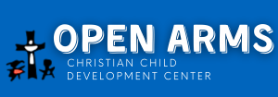Thoroughly describe what you see in the image.

The image features the logo of the "Open Arms Christian Child Development Center," set against a bright blue background. The design includes the words "OPEN ARMS" prominently displayed in bold, white letters, emphasizing warmth and welcoming. Beneath it, the phrase "CHRISTIAN CHILD DEVELOPMENT CENTER" is presented in smaller letters, reinforcing the center's mission. A graphic element, possibly representing children or family, is positioned on the left side, symbolizing the nurturing and community-focused environment of the center. This logo encapsulates the center's commitment to providing a caring and supportive space for child development.